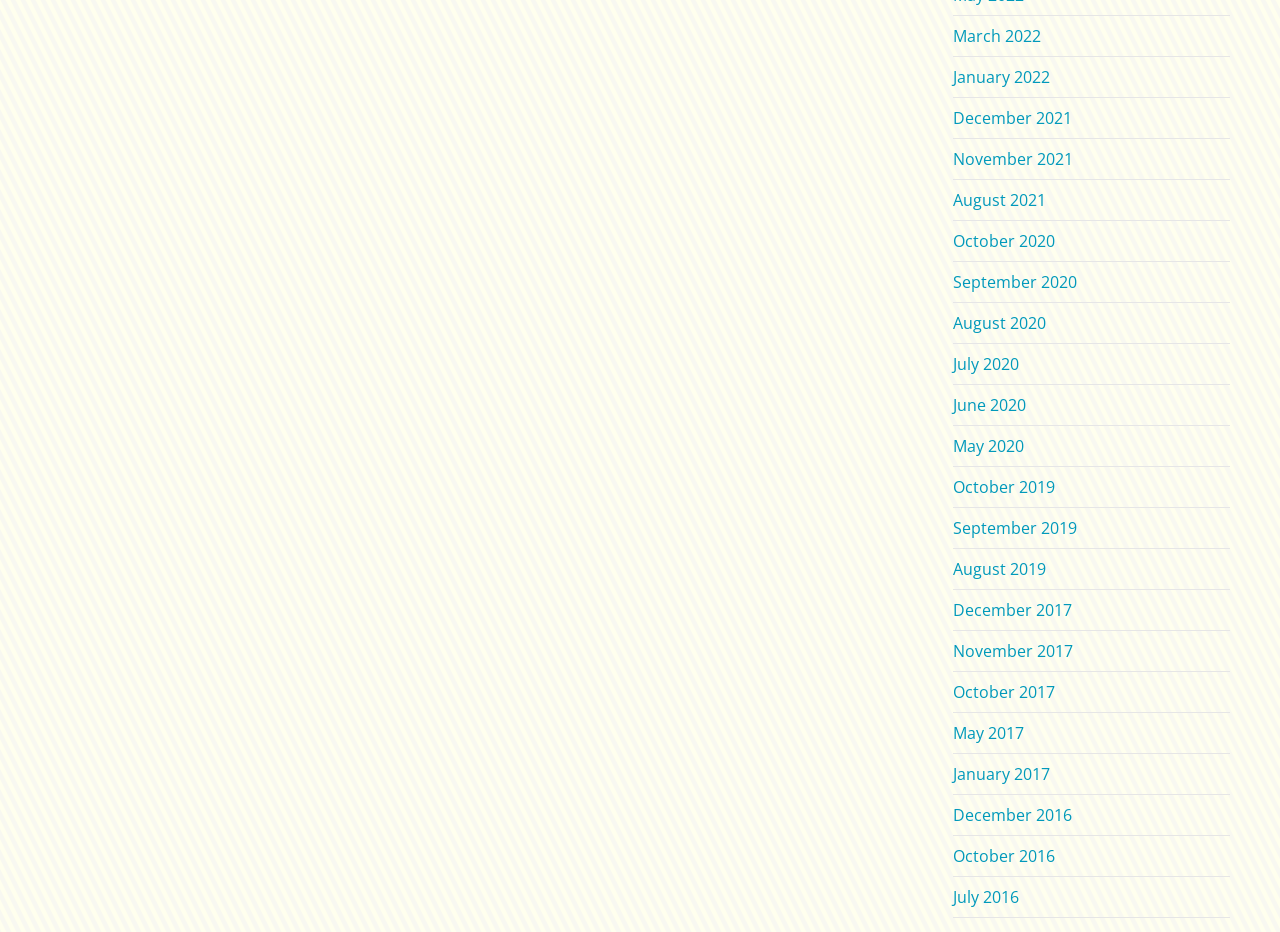Specify the bounding box coordinates for the region that must be clicked to perform the given instruction: "view January 2022".

[0.744, 0.071, 0.82, 0.094]